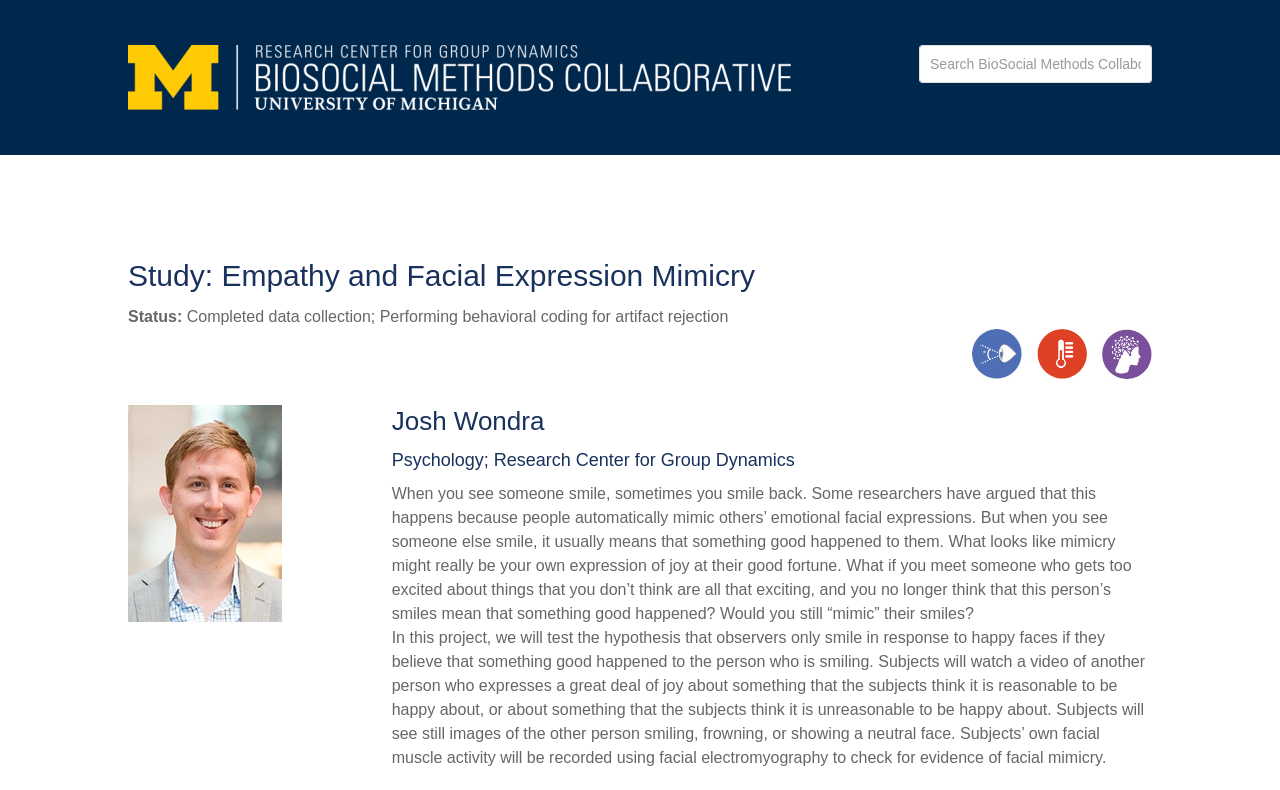Determine the bounding box coordinates for the clickable element to execute this instruction: "Click on the Wireless EEG headset image". Provide the coordinates as four float numbers between 0 and 1, i.e., [left, top, right, bottom].

[0.861, 0.417, 0.9, 0.48]